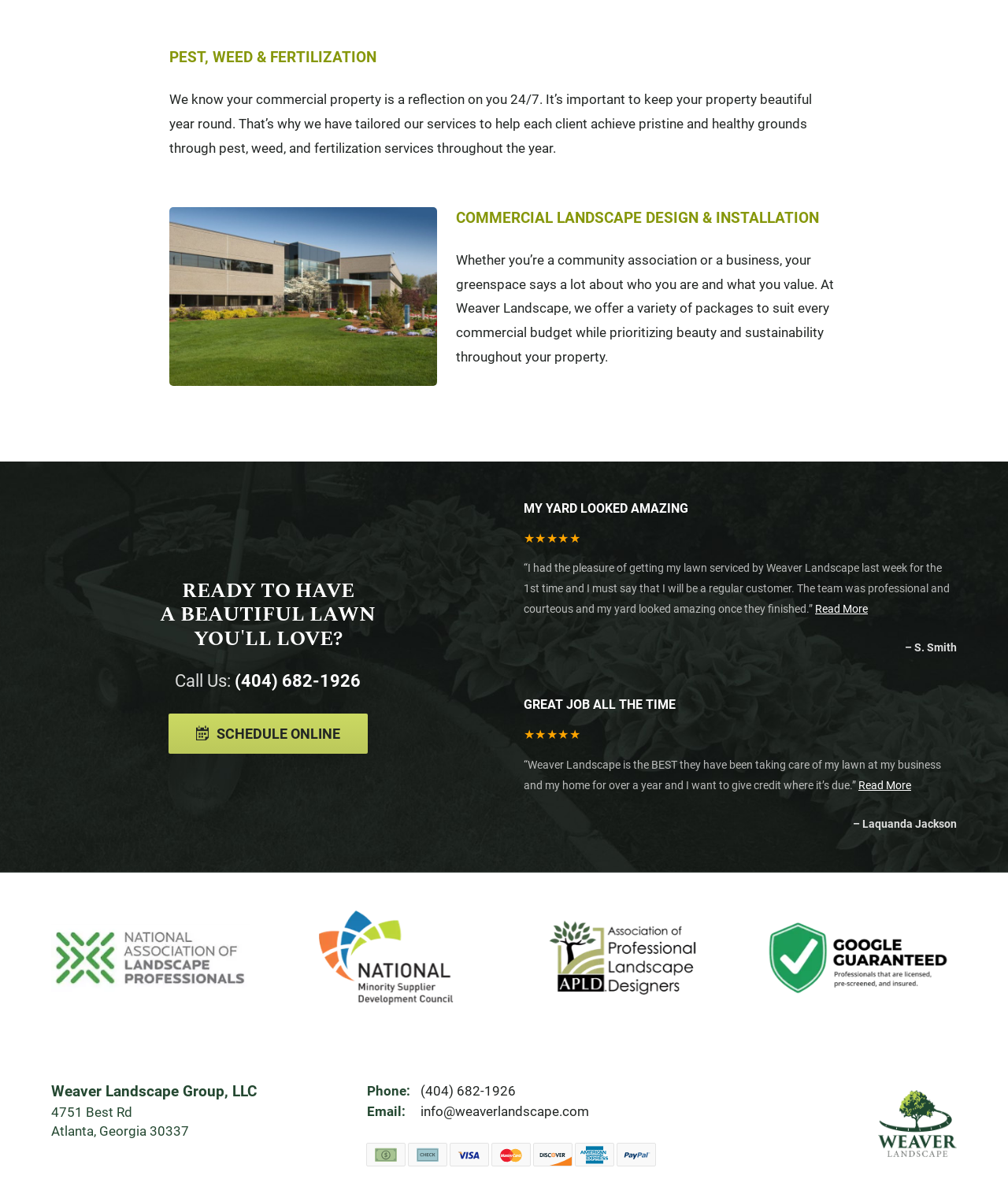Please identify the bounding box coordinates of the clickable element to fulfill the following instruction: "Call the phone number". The coordinates should be four float numbers between 0 and 1, i.e., [left, top, right, bottom].

[0.233, 0.561, 0.358, 0.578]